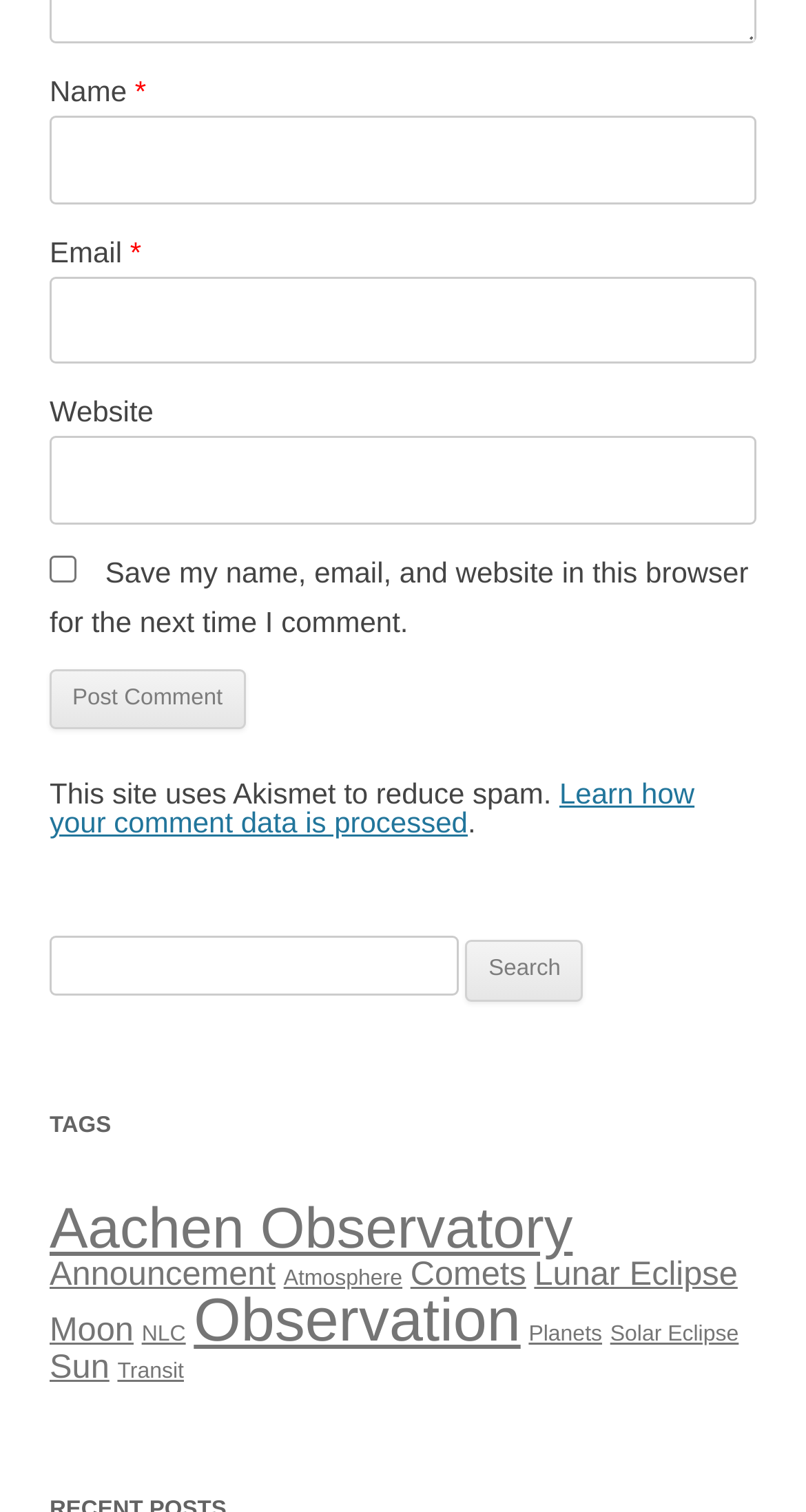What is the purpose of the checkbox?
Based on the visual, give a brief answer using one word or a short phrase.

Save comment data